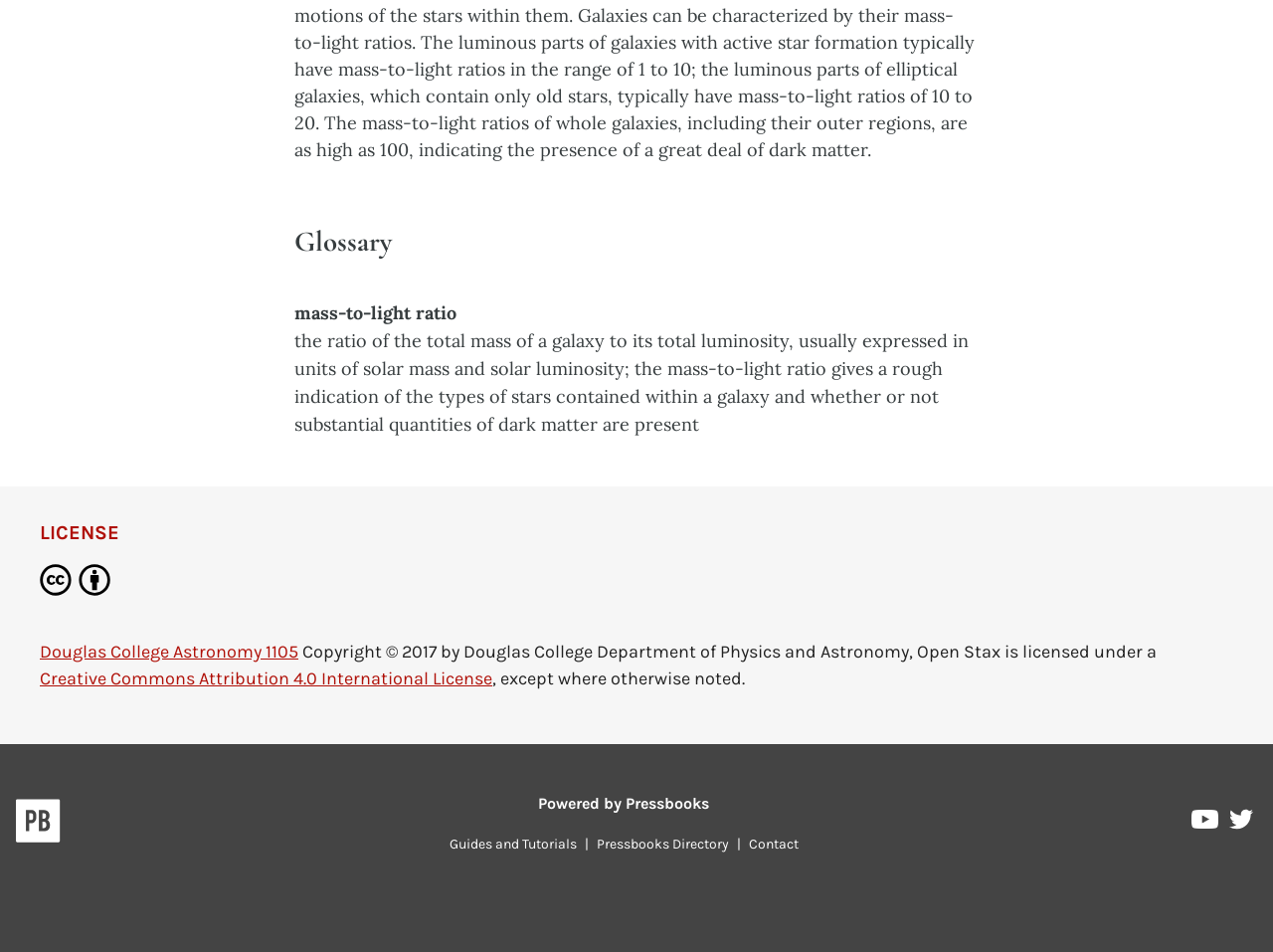Select the bounding box coordinates of the element I need to click to carry out the following instruction: "contact Pressbooks".

[0.582, 0.878, 0.633, 0.896]